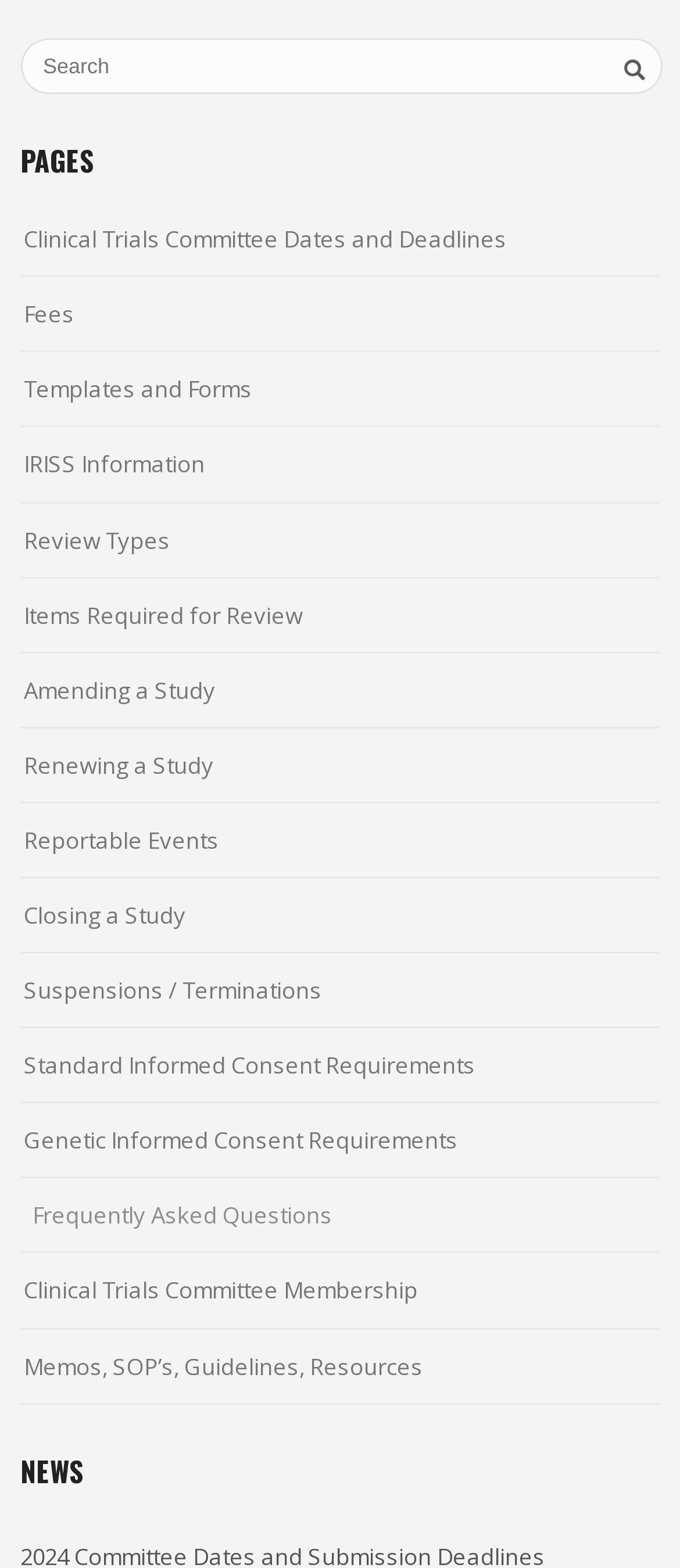Specify the bounding box coordinates of the element's area that should be clicked to execute the given instruction: "go to Clinical Trials Committee Dates and Deadlines". The coordinates should be four float numbers between 0 and 1, i.e., [left, top, right, bottom].

[0.035, 0.137, 0.745, 0.168]